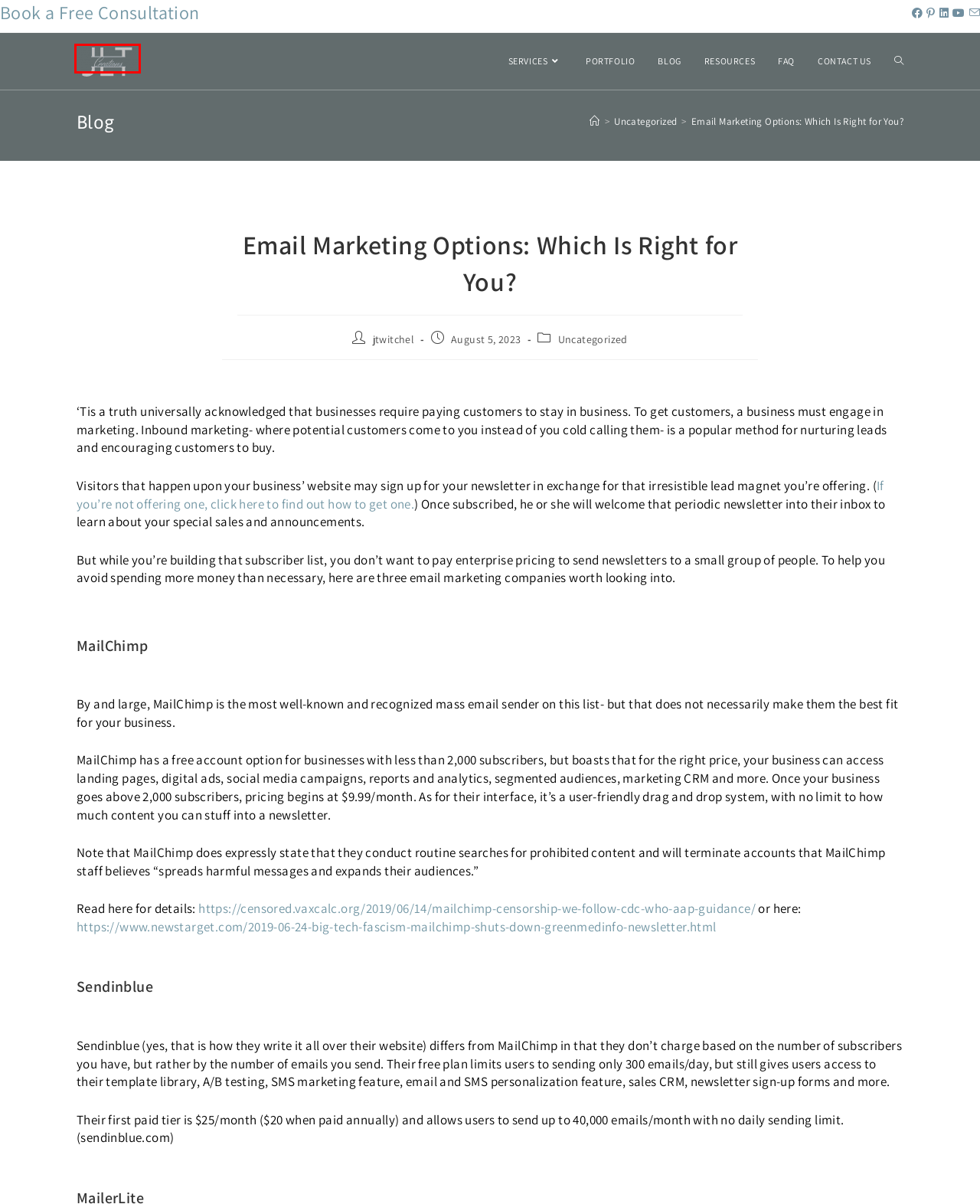You have a screenshot showing a webpage with a red bounding box highlighting an element. Choose the webpage description that best fits the new webpage after clicking the highlighted element. The descriptions are:
A. jtwitchel – JLT Creations
B. Uncategorized – JLT Creations
C. VaxCalc: the ultimate vaccine-research guide for modern parents
D. Services – JLT Creations
E. Resources – JLT Creations
F. JLT Creations – Web design, content creation, lead magnets
G. Frequently Asked Questions – JLT Creations
H. Portfolio – JLT Creations

F